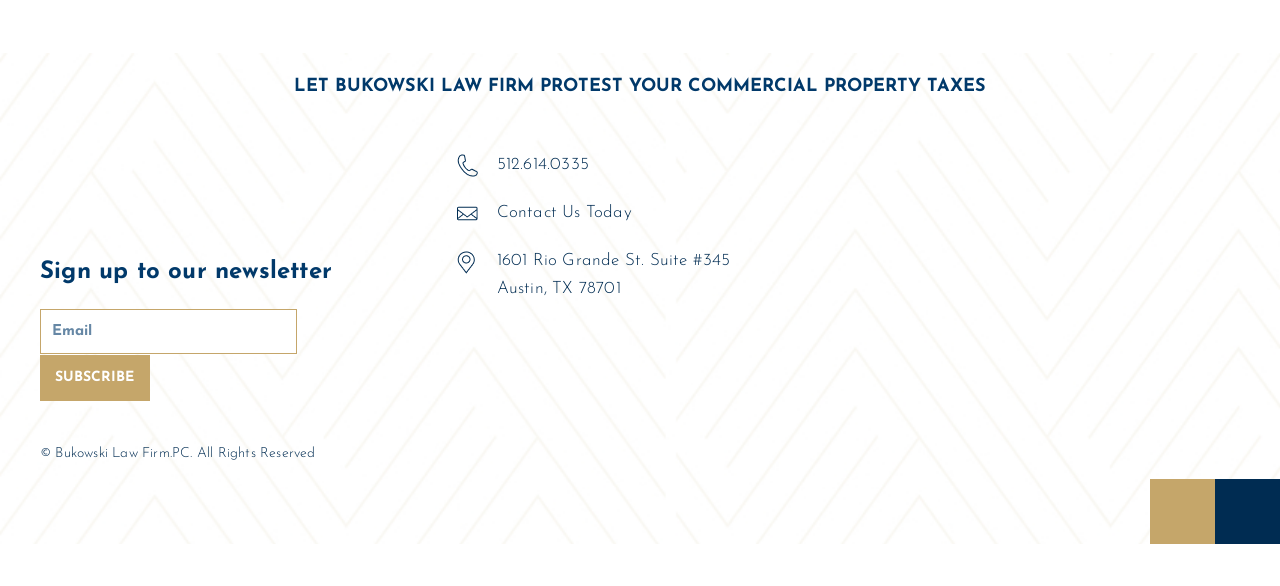Give a one-word or short phrase answer to the question: 
How many footer widgets are there?

3